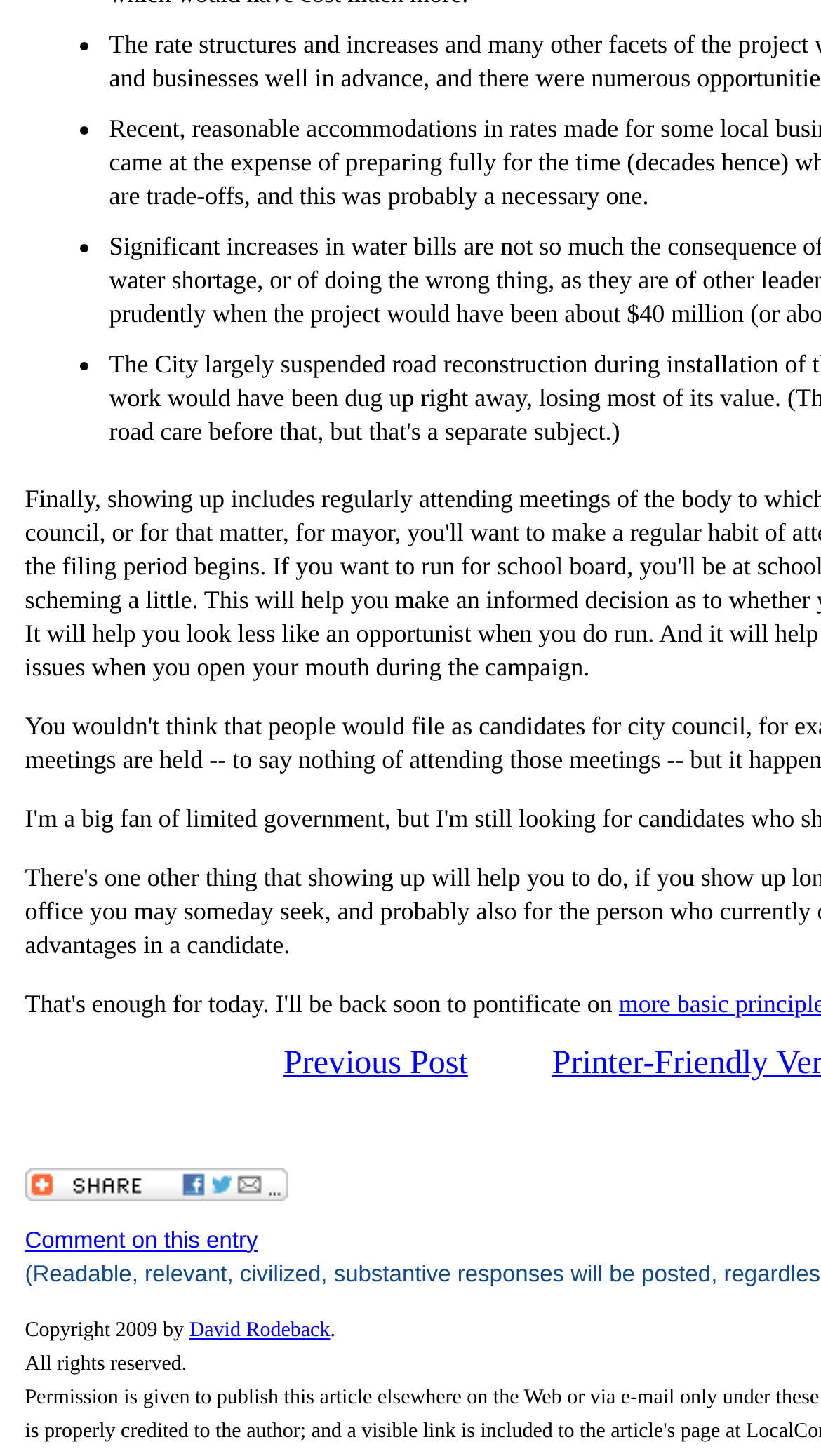What is the text of the static text element at the bottom right?
Give a one-word or short-phrase answer derived from the screenshot.

All rights reserved.